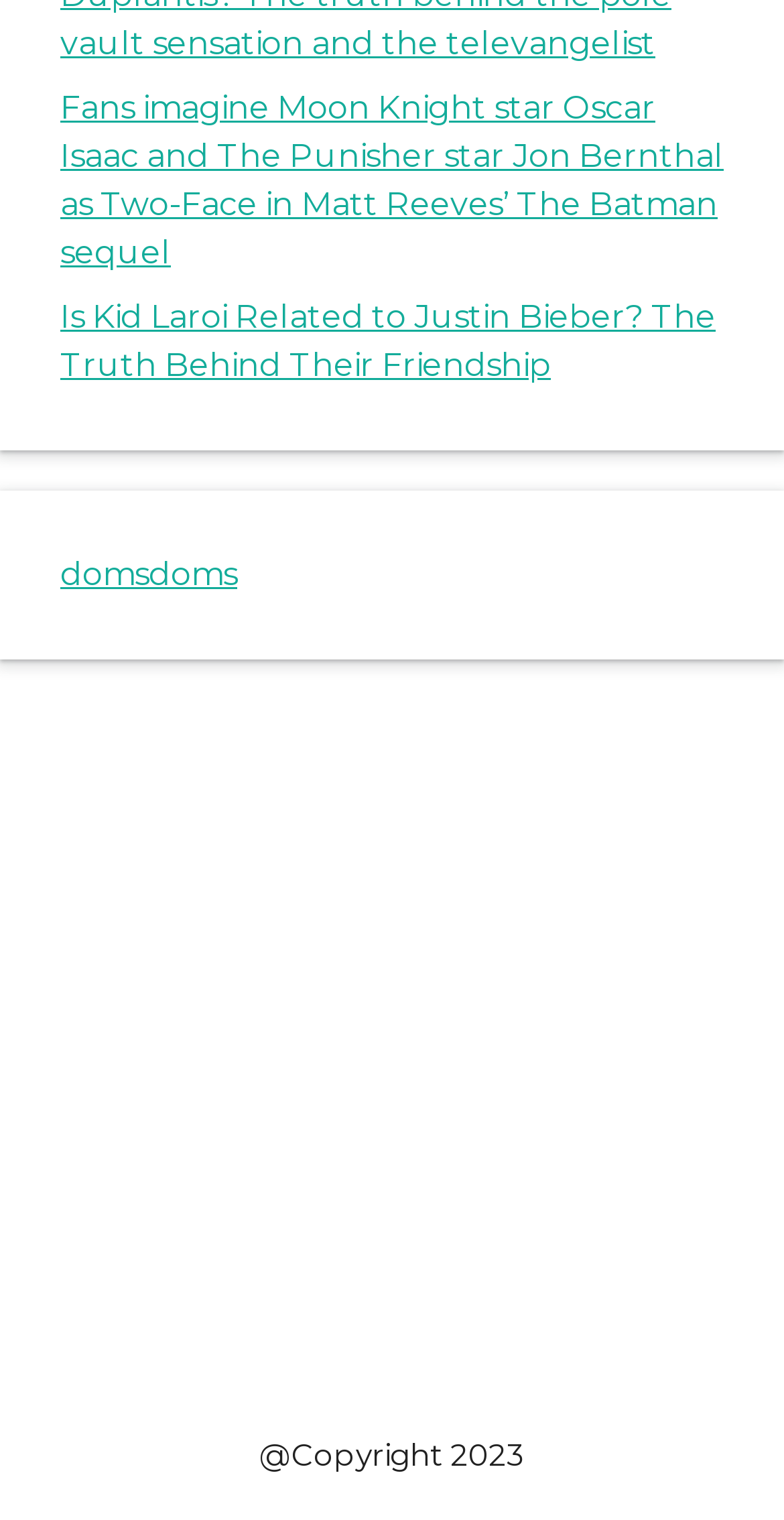Please give a succinct answer using a single word or phrase:
What type of content is featured on this webpage?

Articles or posts